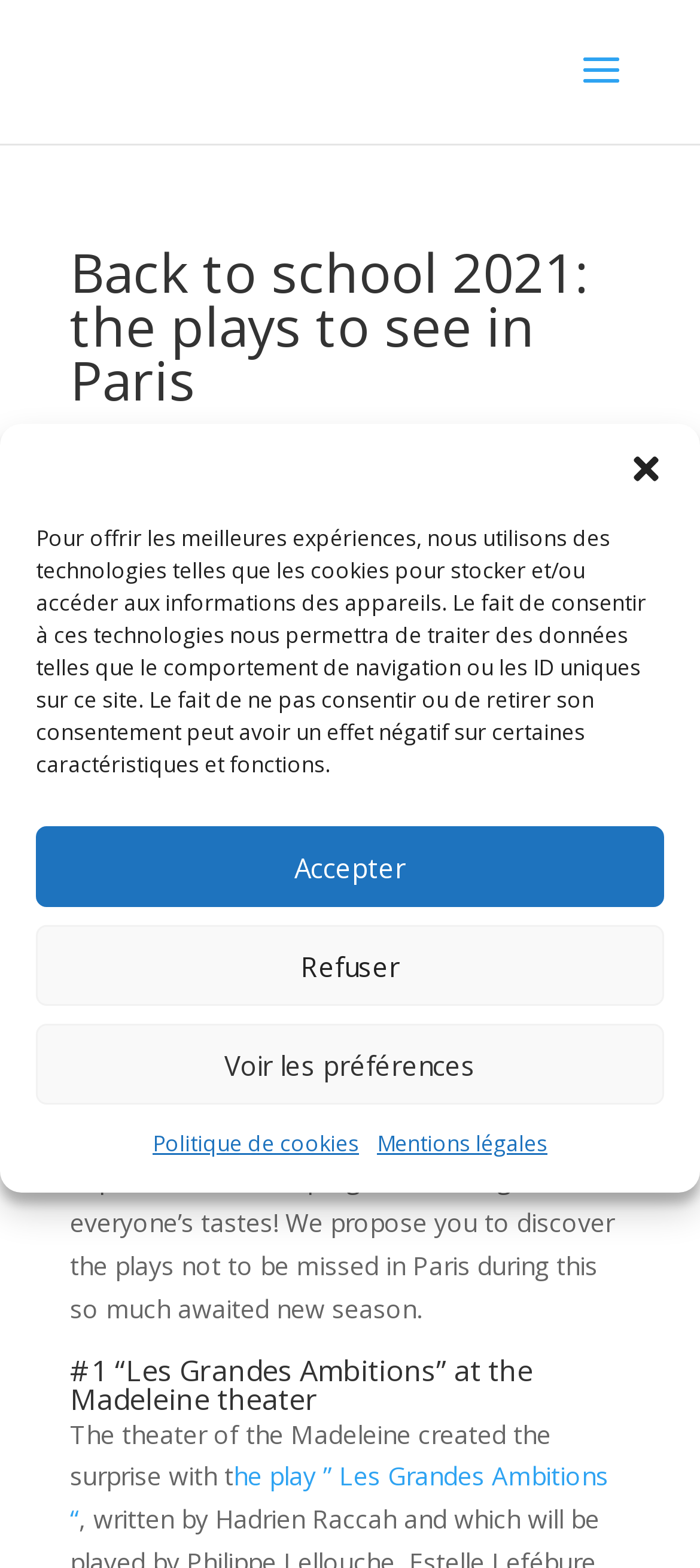Please locate the clickable area by providing the bounding box coordinates to follow this instruction: "check the paint advice".

[0.551, 0.274, 0.751, 0.296]